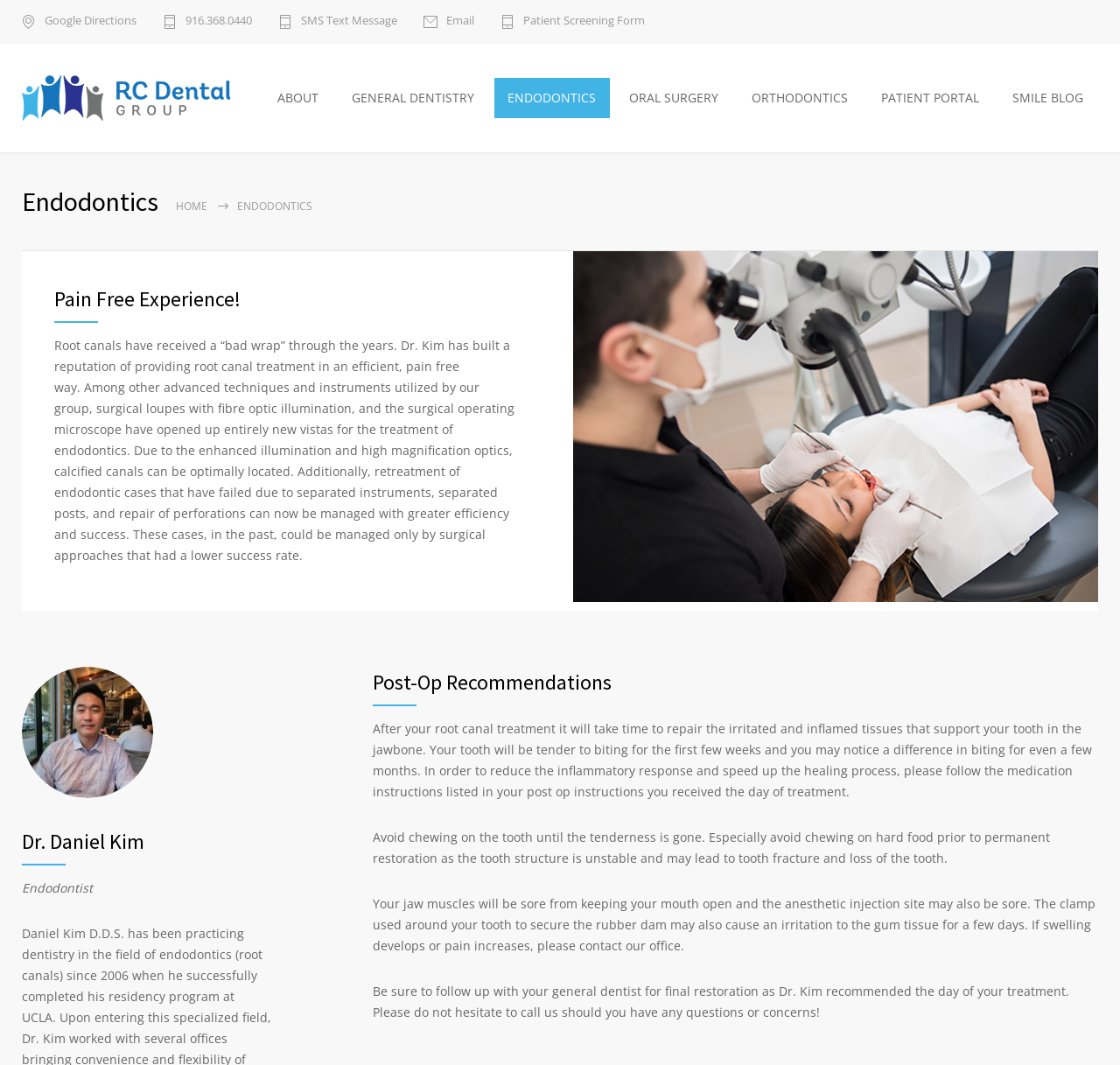Offer an in-depth caption of the entire webpage.

The webpage is about Endodontics, a dental specialty, and appears to be a part of a dental group's website. At the top, there are five links for contacting the dental group, including Google Directions, phone number, SMS text message, email, and patient screening form. 

Below these links, there is a logo image on the left, and a navigation menu with seven links: ABOUT, GENERAL DENTISTRY, ENDODONTICS, ORAL SURGERY, ORTHODONTICS, PATIENT PORTAL, and SMILE BLOG.

On the left side, there is a heading "Endodontics" followed by a link to the HOME page. The main content starts with a heading "Pain Free Experience!" and a paragraph of text describing the dental group's approach to root canal treatment. 

Below this text, there is a large image that takes up most of the width of the page. On the left side, below the main content, there is a figure with an image, and another figure with an image on the right side.

Further down, there is a section about Dr. Daniel Kim, an Endodontist, with a heading and a subheading. 

The final section is about Post-Op Recommendations, with a heading and three paragraphs of text providing instructions and advice for patients after root canal treatment.